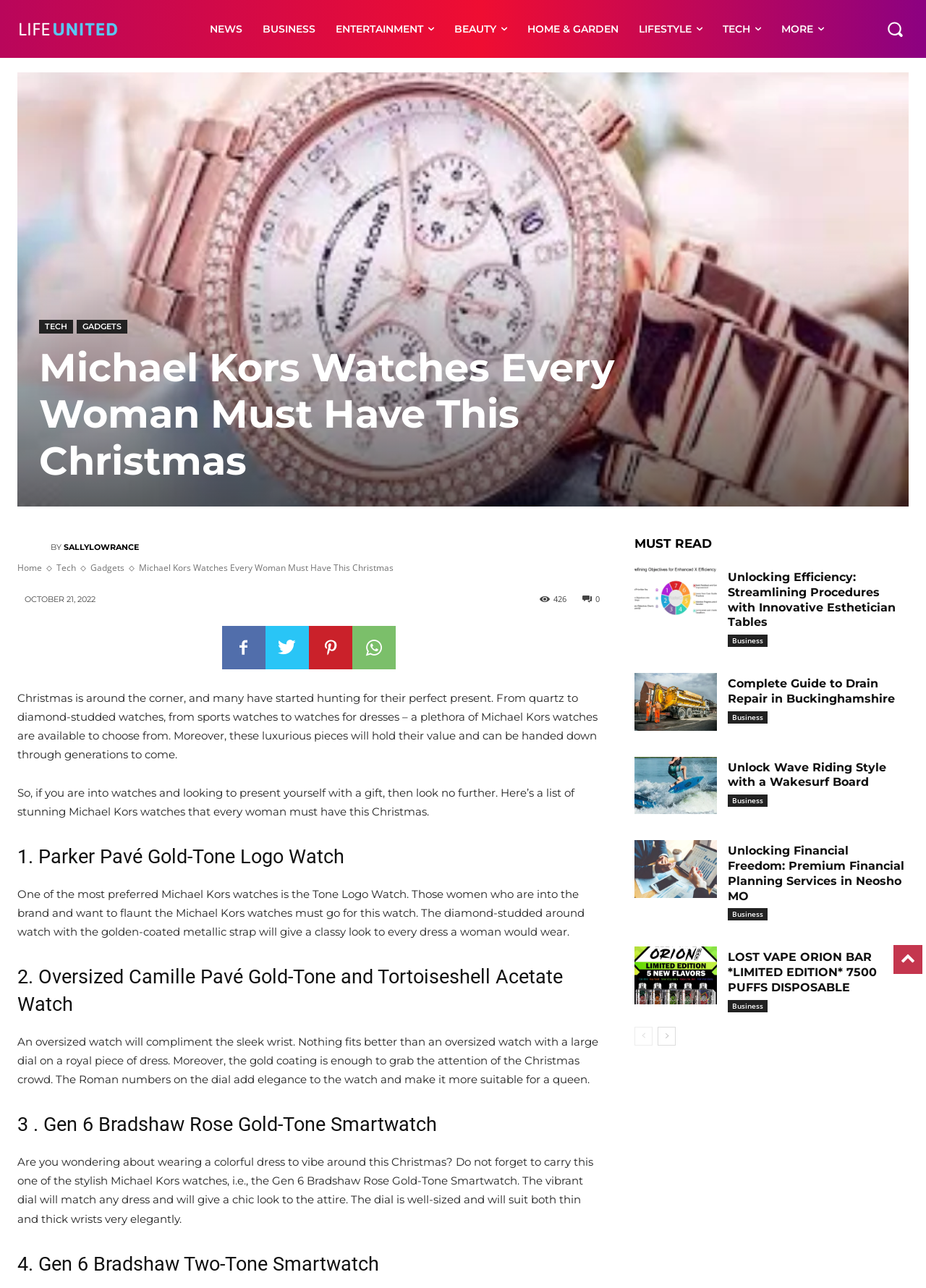Please determine the primary heading and provide its text.

Michael Kors Watches Every Woman Must Have This Christmas